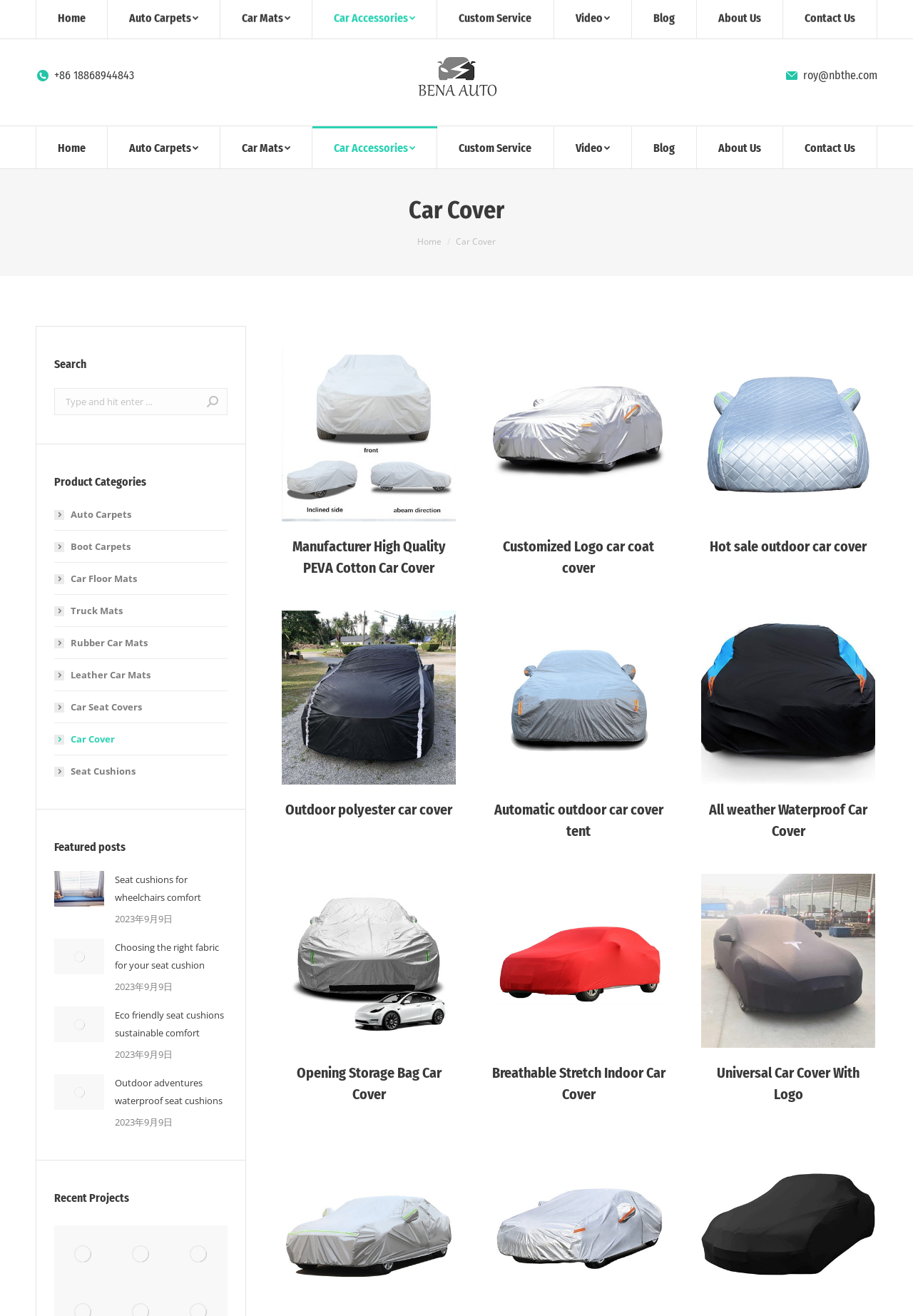Determine the bounding box coordinates of the clickable region to follow the instruction: "Go to Home page".

[0.039, 0.096, 0.117, 0.128]